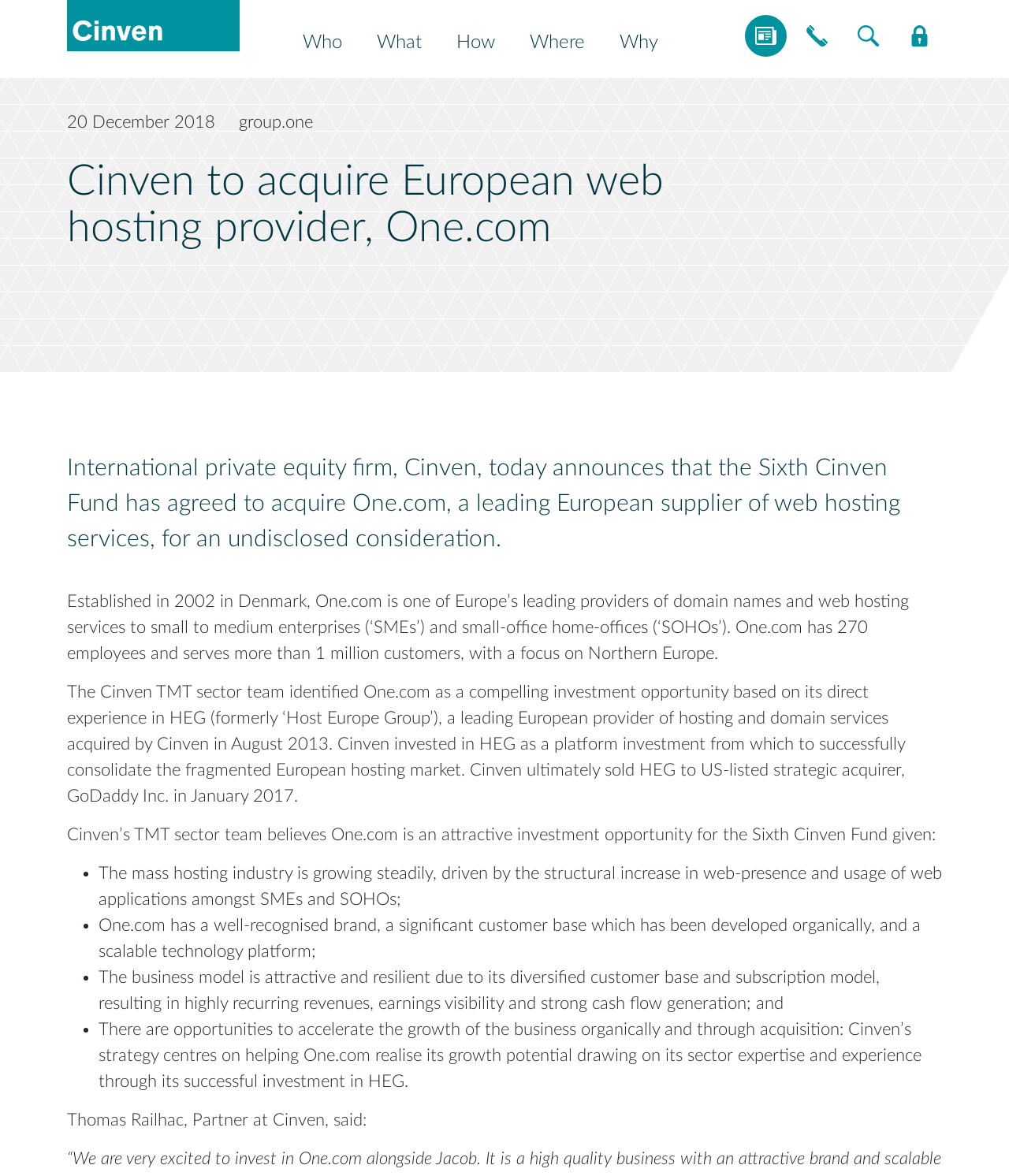Highlight the bounding box coordinates of the element that should be clicked to carry out the following instruction: "Click on the 'News' link". The coordinates must be given as four float numbers ranging from 0 to 1, i.e., [left, top, right, bottom].

[0.738, 0.013, 0.781, 0.048]